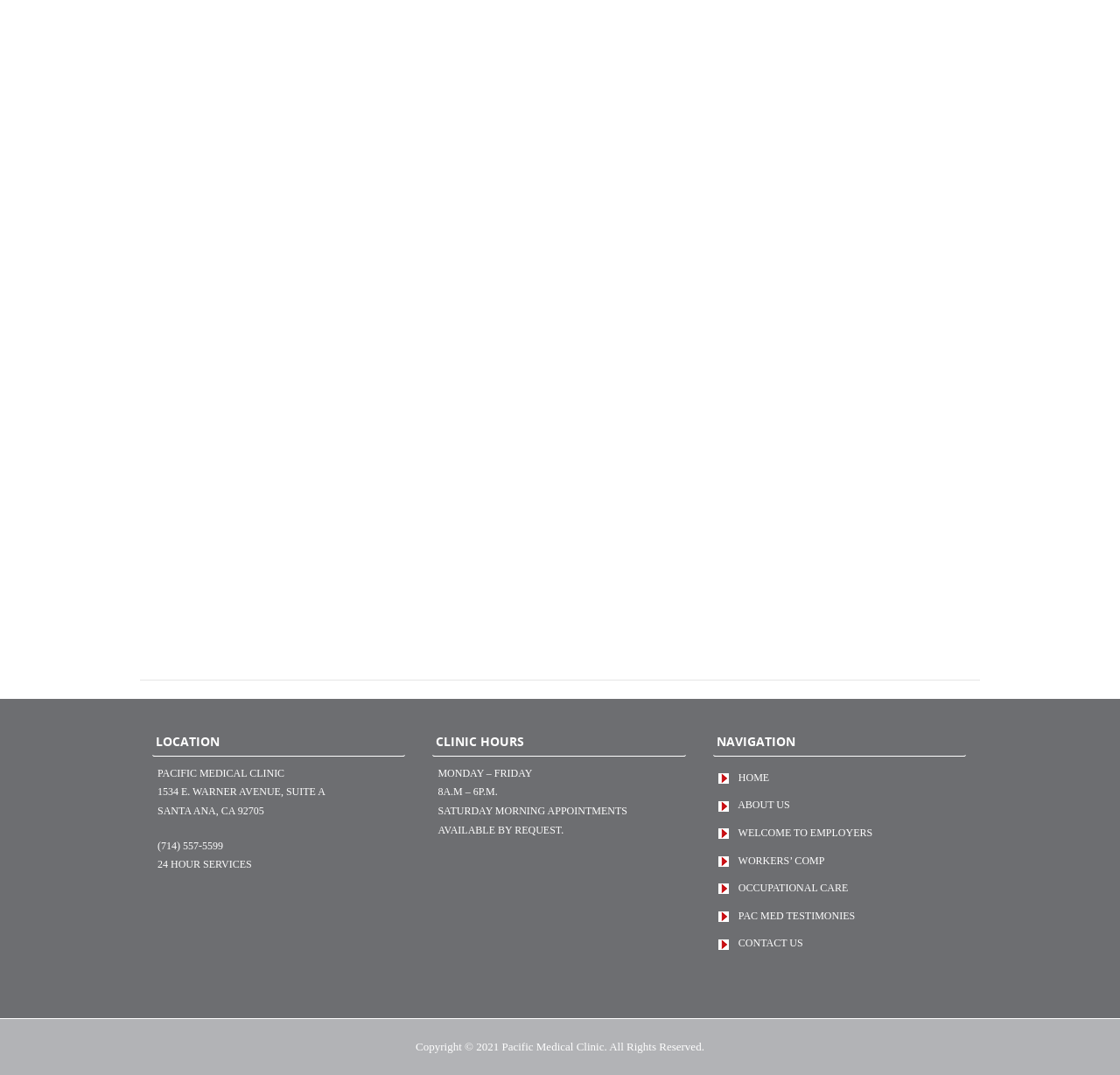Identify the bounding box coordinates of the element that should be clicked to fulfill this task: "Read the 'PACIFIC MEDICAL CLINIC TESTIMONIALS'". The coordinates should be provided as four float numbers between 0 and 1, i.e., [left, top, right, bottom].

[0.609, 0.043, 0.86, 0.059]